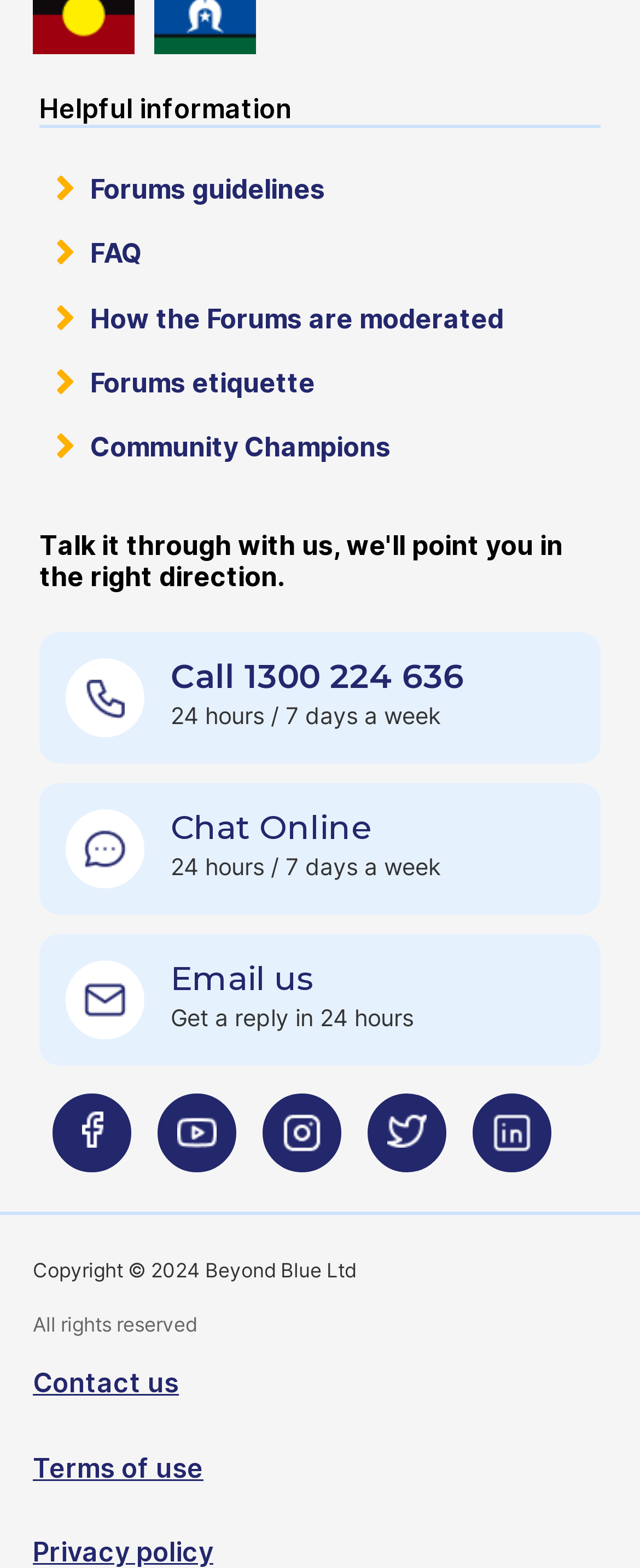Bounding box coordinates are to be given in the format (top-left x, top-left y, bottom-right x, bottom-right y). All values must be floating point numbers between 0 and 1. Provide the bounding box coordinate for the UI element described as: News RSS Feed

None